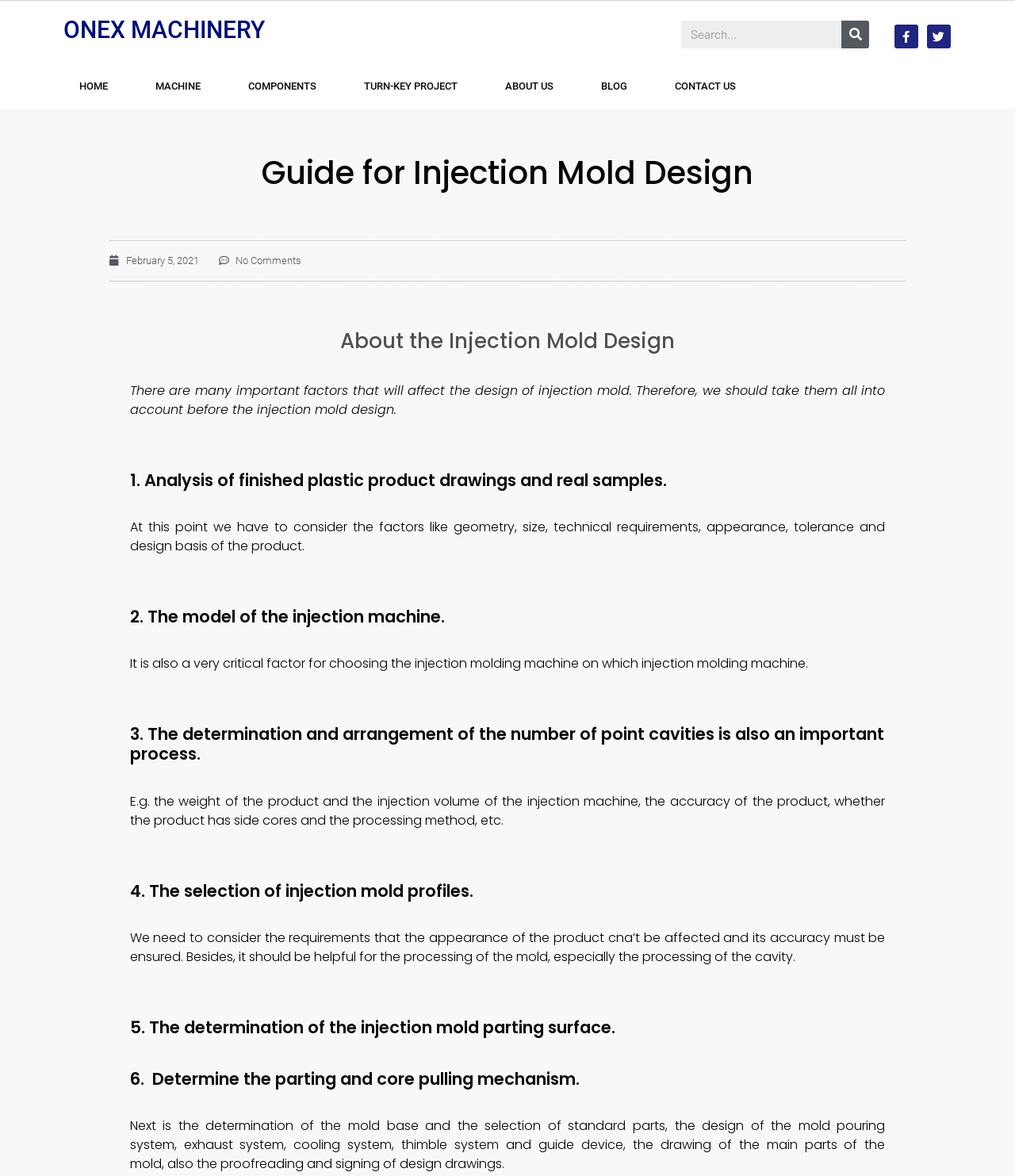What is the purpose of determining the parting surface of the injection mold?
Respond to the question with a well-detailed and thorough answer.

The parting surface of the injection mold needs to be determined to ensure the accuracy of the product. This is mentioned in the webpage as one of the 6 procedures involved in injection mold design.